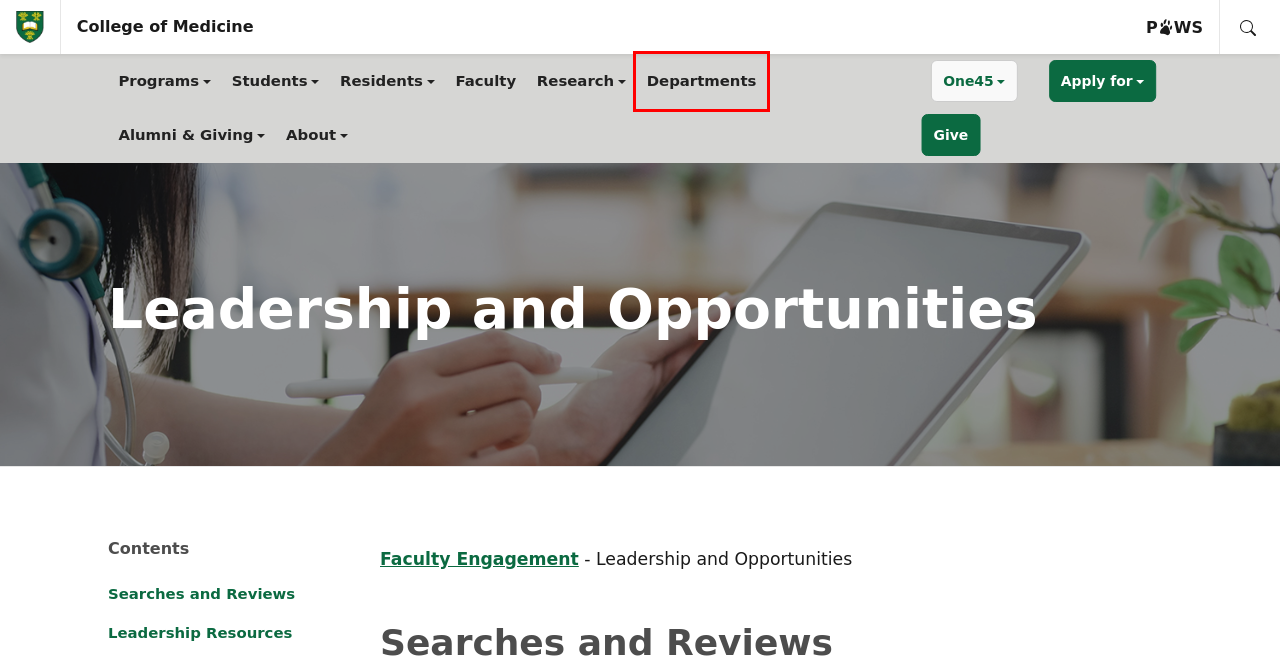Examine the screenshot of the webpage, which has a red bounding box around a UI element. Select the webpage description that best fits the new webpage after the element inside the red bounding box is clicked. Here are the choices:
A. Departments - College of Medicine | University of Saskatchewan
B. Faculty Engagement - College of Medicine | University of Saskatchewan
C. College of Medicine | University of Saskatchewan
D. Gift Details - University of Saskatchewan Online Giving
E. Disclaimer - University of Saskatchewan
F. Website Privacy Statement - University of Saskatchewan
G. Harvard Business School
H. About the Campaign - Giving to USask | University of Saskatchewan

A